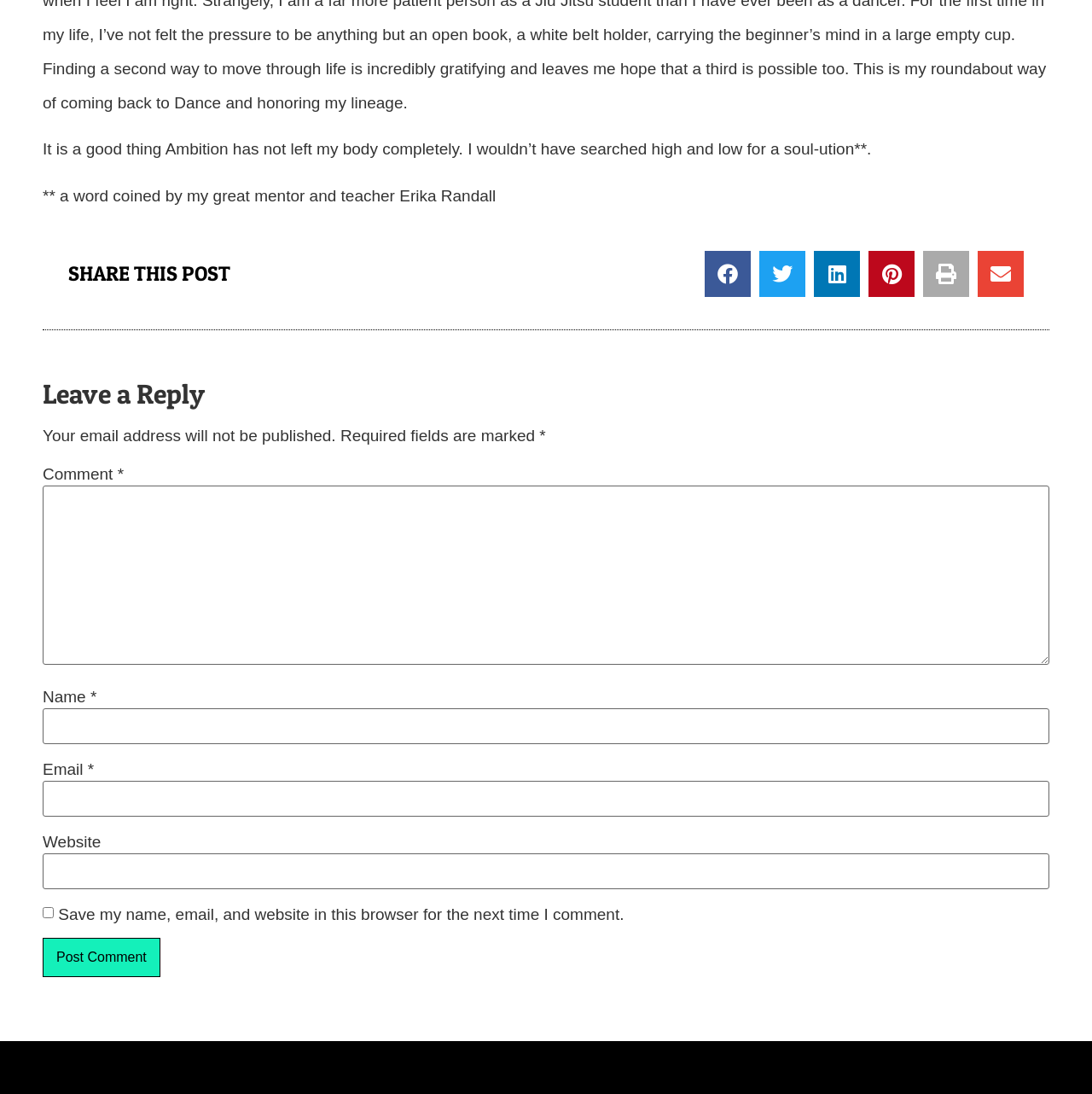Identify the coordinates of the bounding box for the element that must be clicked to accomplish the instruction: "Leave a reply".

[0.039, 0.346, 0.961, 0.375]